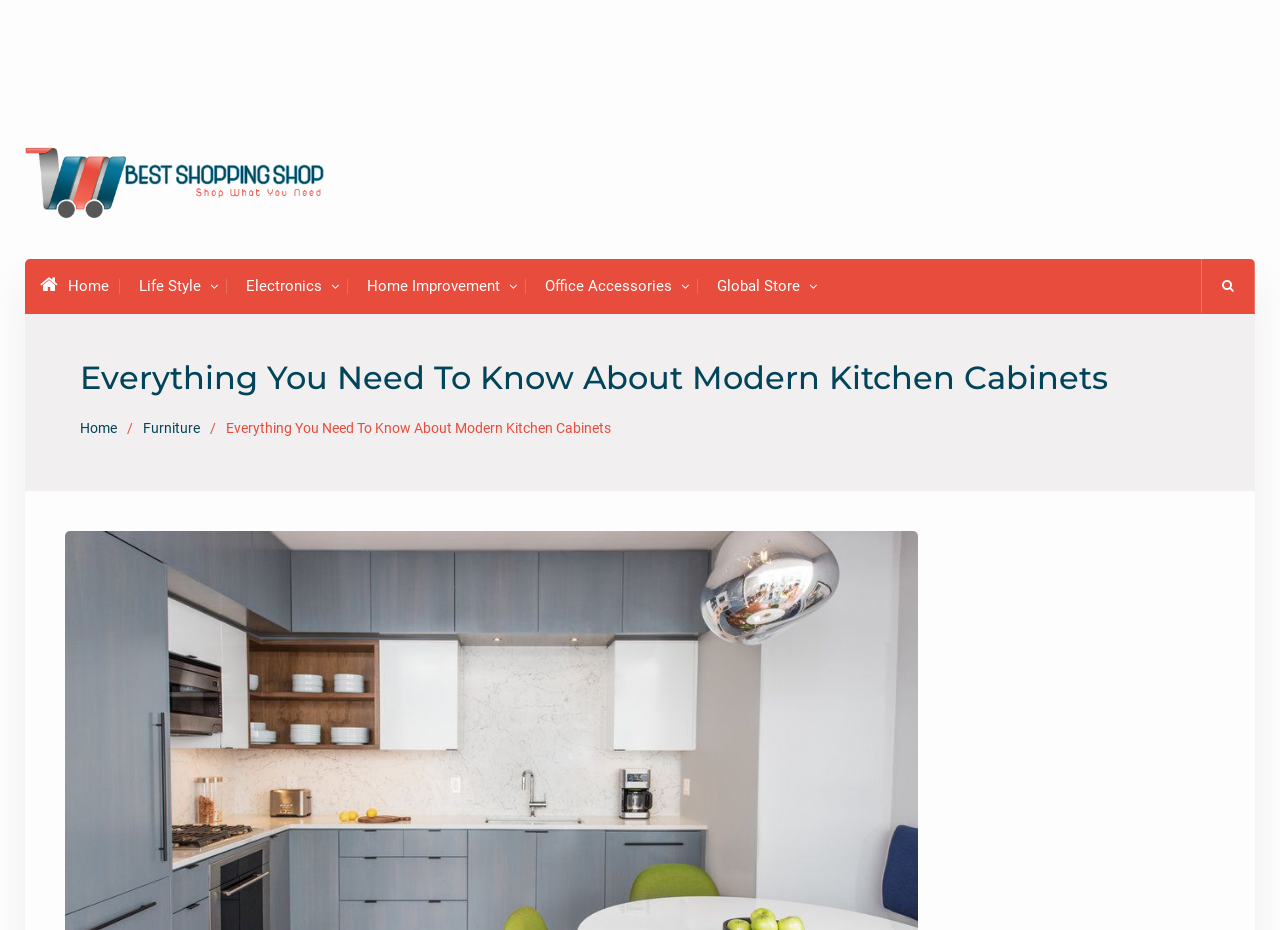Determine the bounding box coordinates of the clickable area required to perform the following instruction: "click on the 'Home' link". The coordinates should be represented as four float numbers between 0 and 1: [left, top, right, bottom].

[0.031, 0.294, 0.085, 0.322]